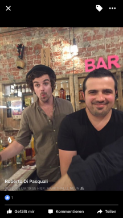Give a short answer using one word or phrase for the question:
What is written above the bartenders?

BAR